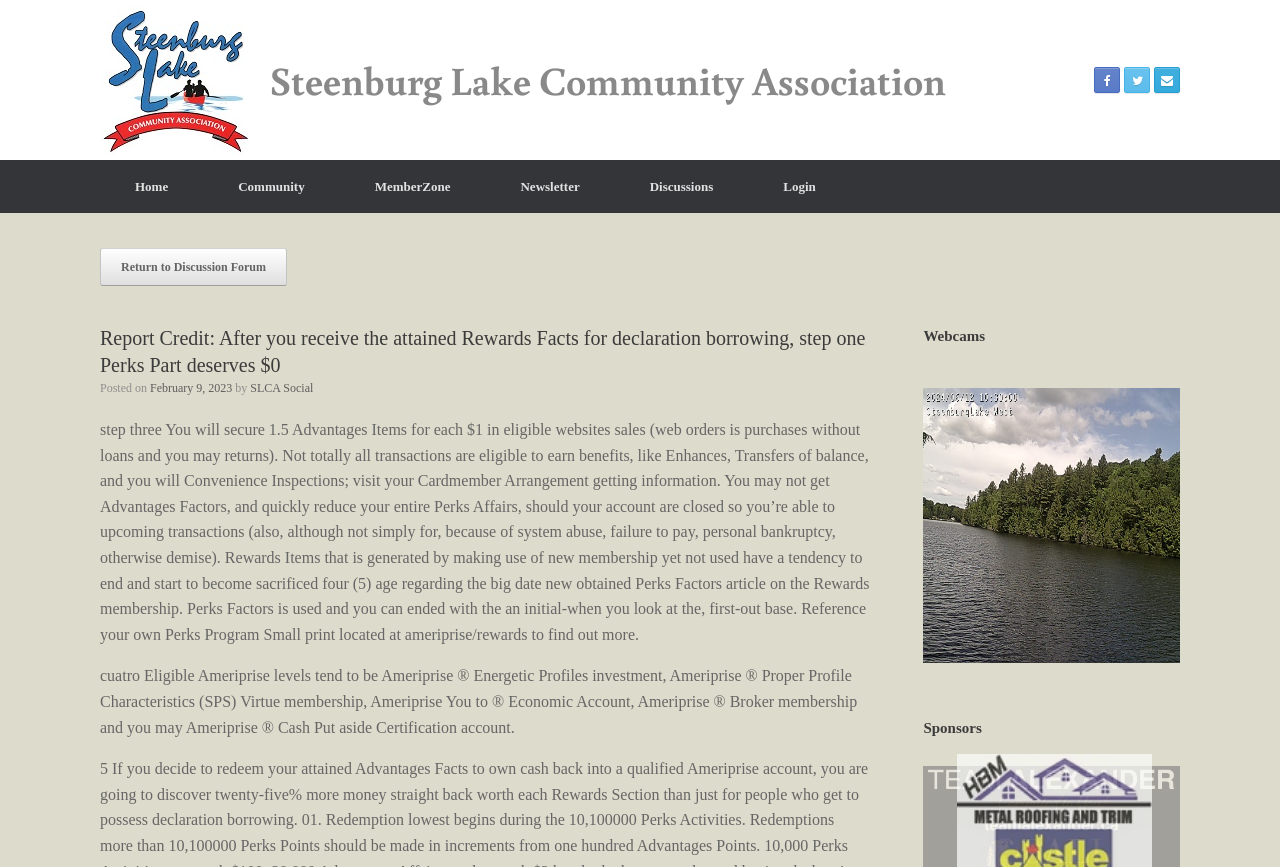What is the purpose of the 'Webcams' section?
Give a single word or phrase as your answer by examining the image.

To display webcams